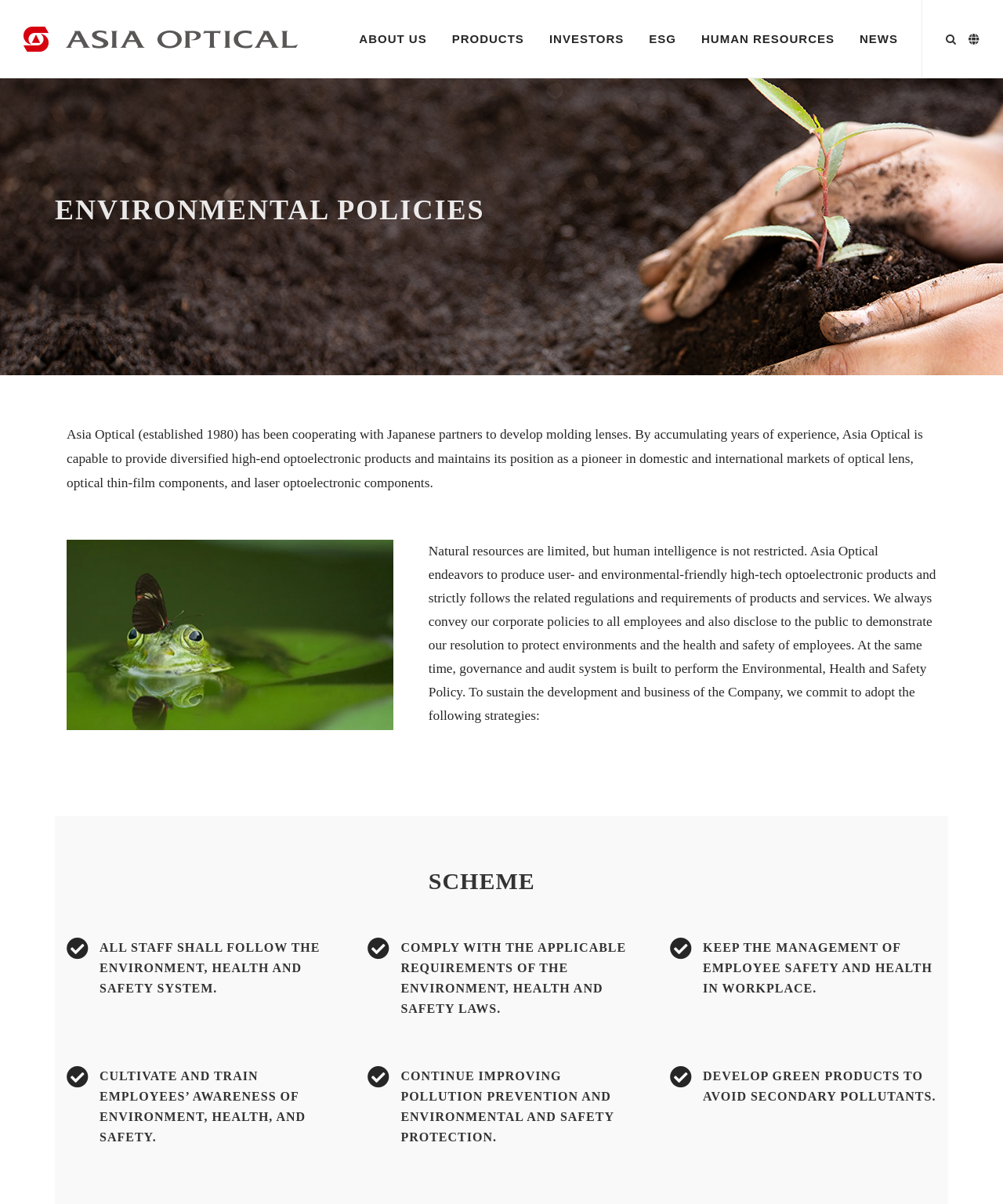Based on the visual content of the image, answer the question thoroughly: What is the company's policy towards the environment?

Based on the webpage content, I found that the company's policy towards the environment is to protect it, which is mentioned in the text 'Asia Optical endeavors to produce user- and environmental-friendly high-tech optoelectronic products and strictly follows the related regulations and requirements of products and services.'